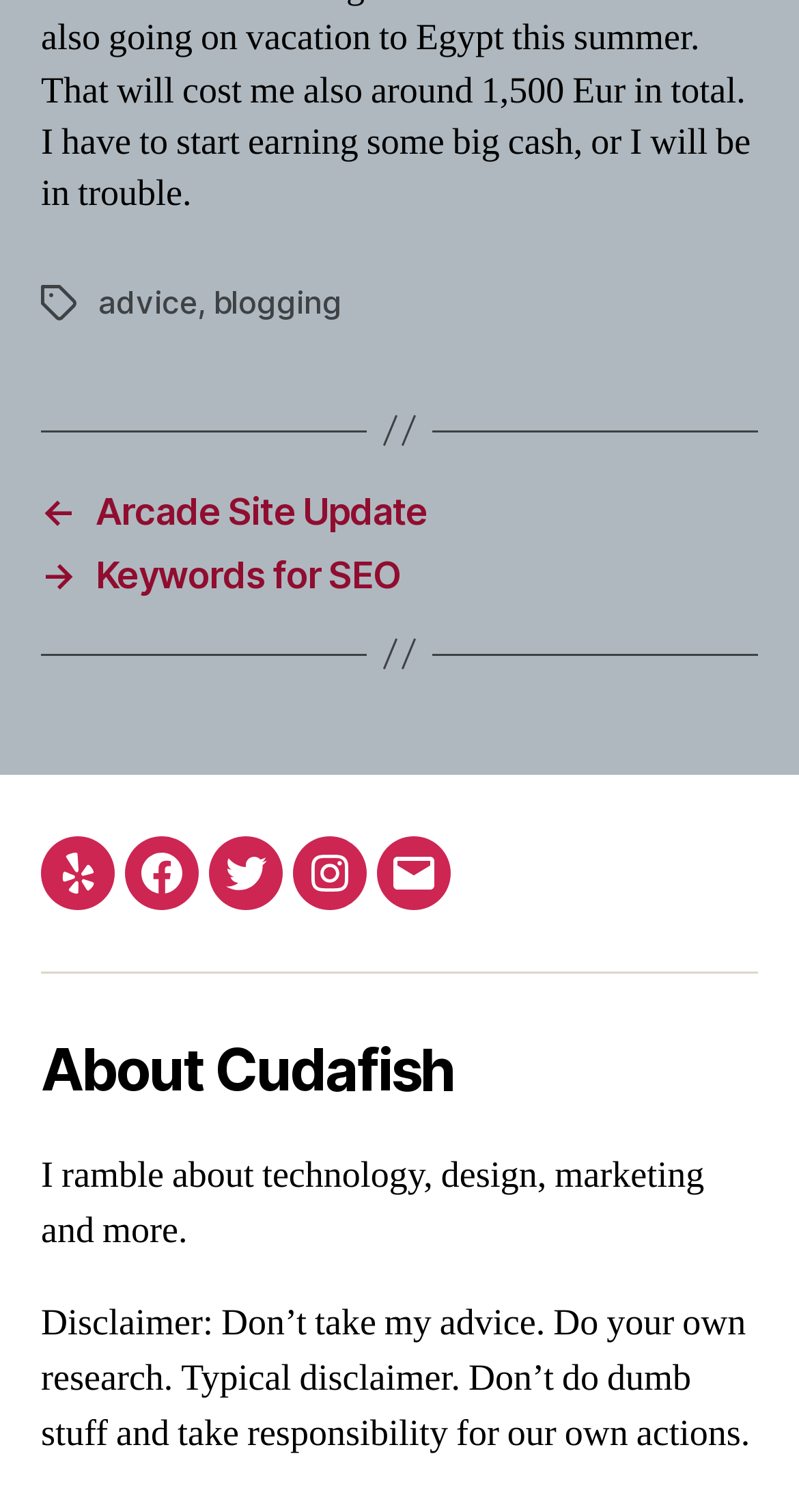Find the bounding box coordinates of the element I should click to carry out the following instruction: "Visit the 'Arcade Site Update' post".

[0.051, 0.324, 0.949, 0.352]